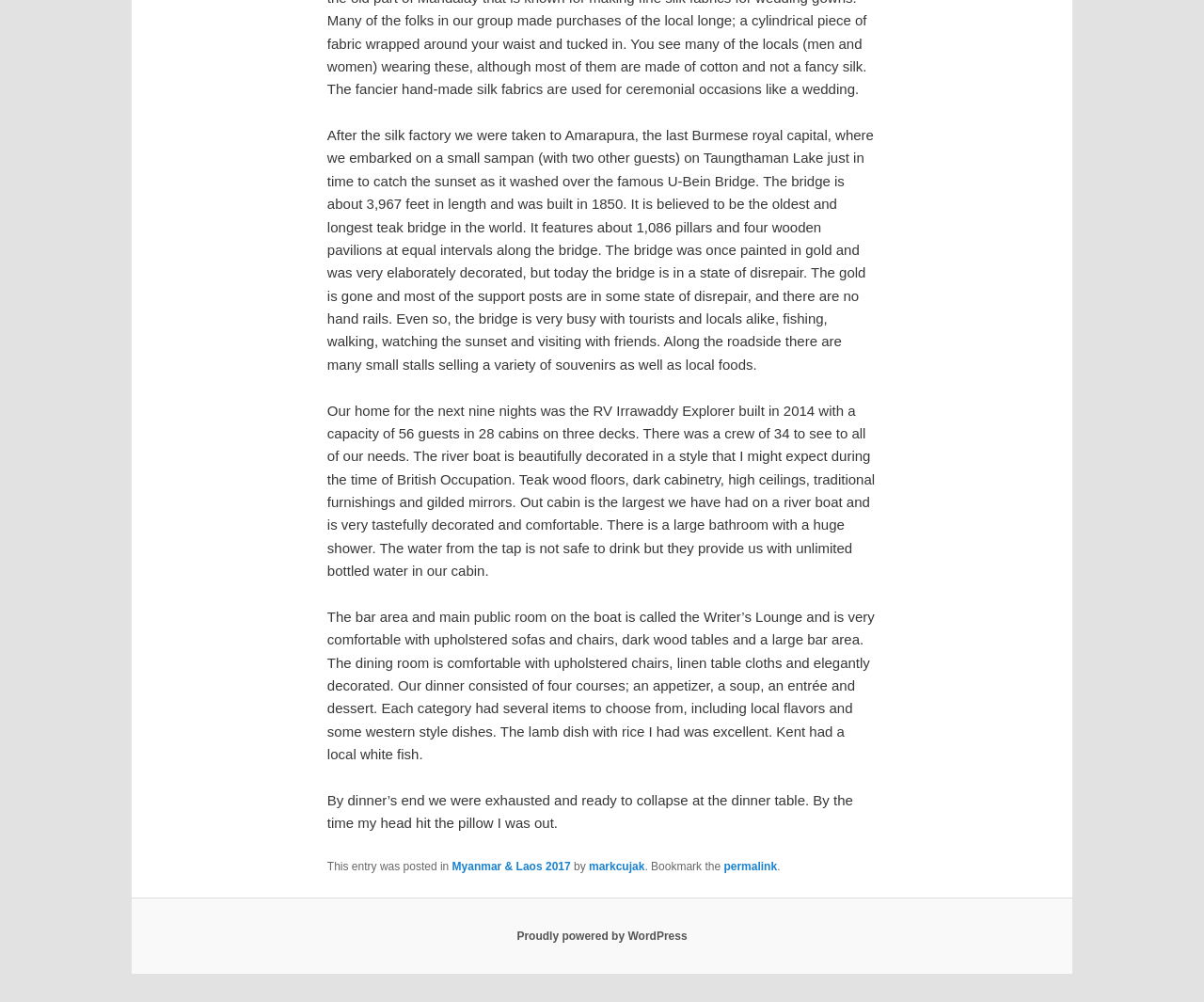Respond to the following query with just one word or a short phrase: 
What is the length of U-Bein Bridge?

3,967 feet